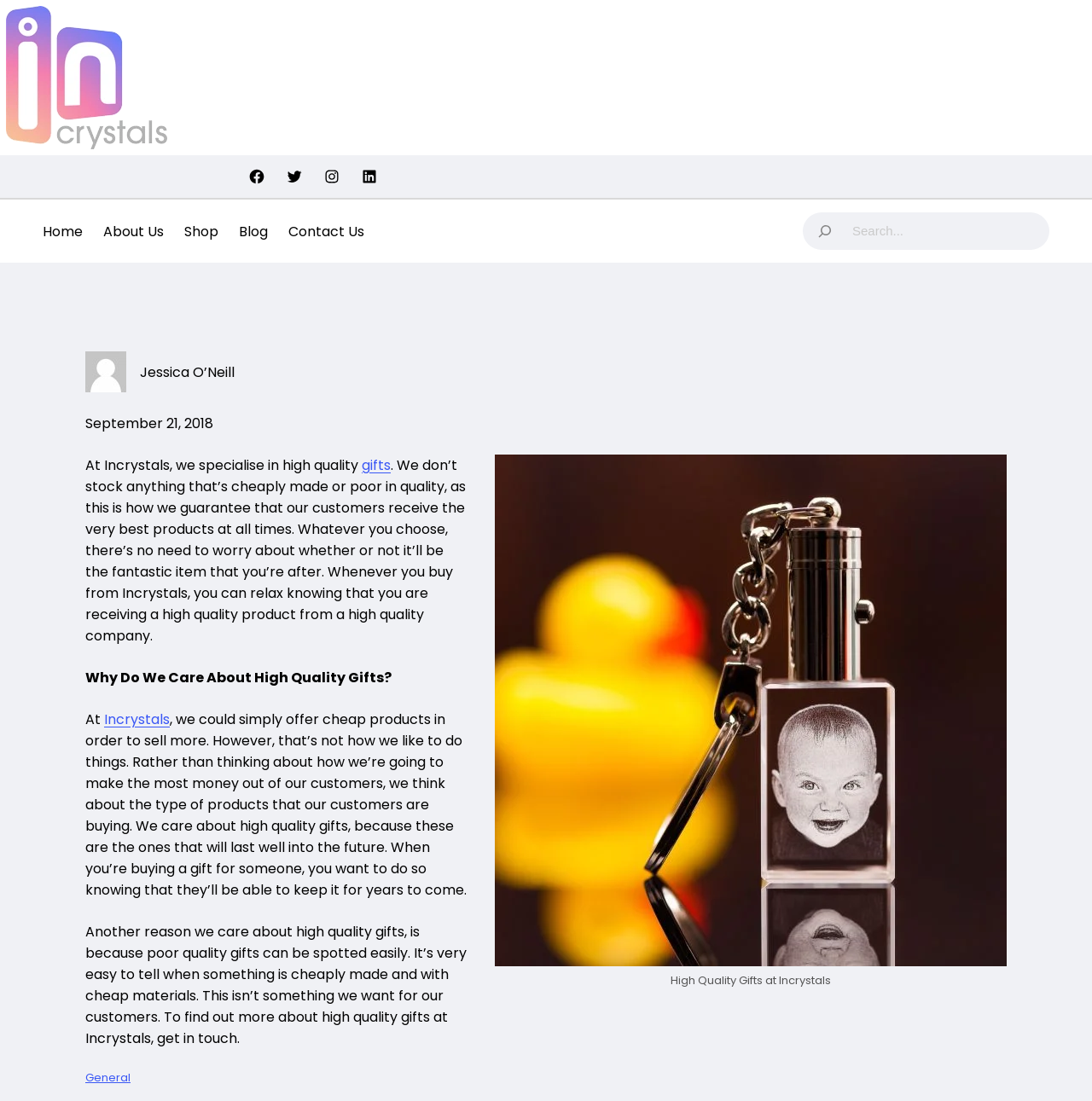Determine the bounding box coordinates of the clickable element to achieve the following action: 'Contact Us'. Provide the coordinates as four float values between 0 and 1, formatted as [left, top, right, bottom].

[0.264, 0.2, 0.334, 0.22]